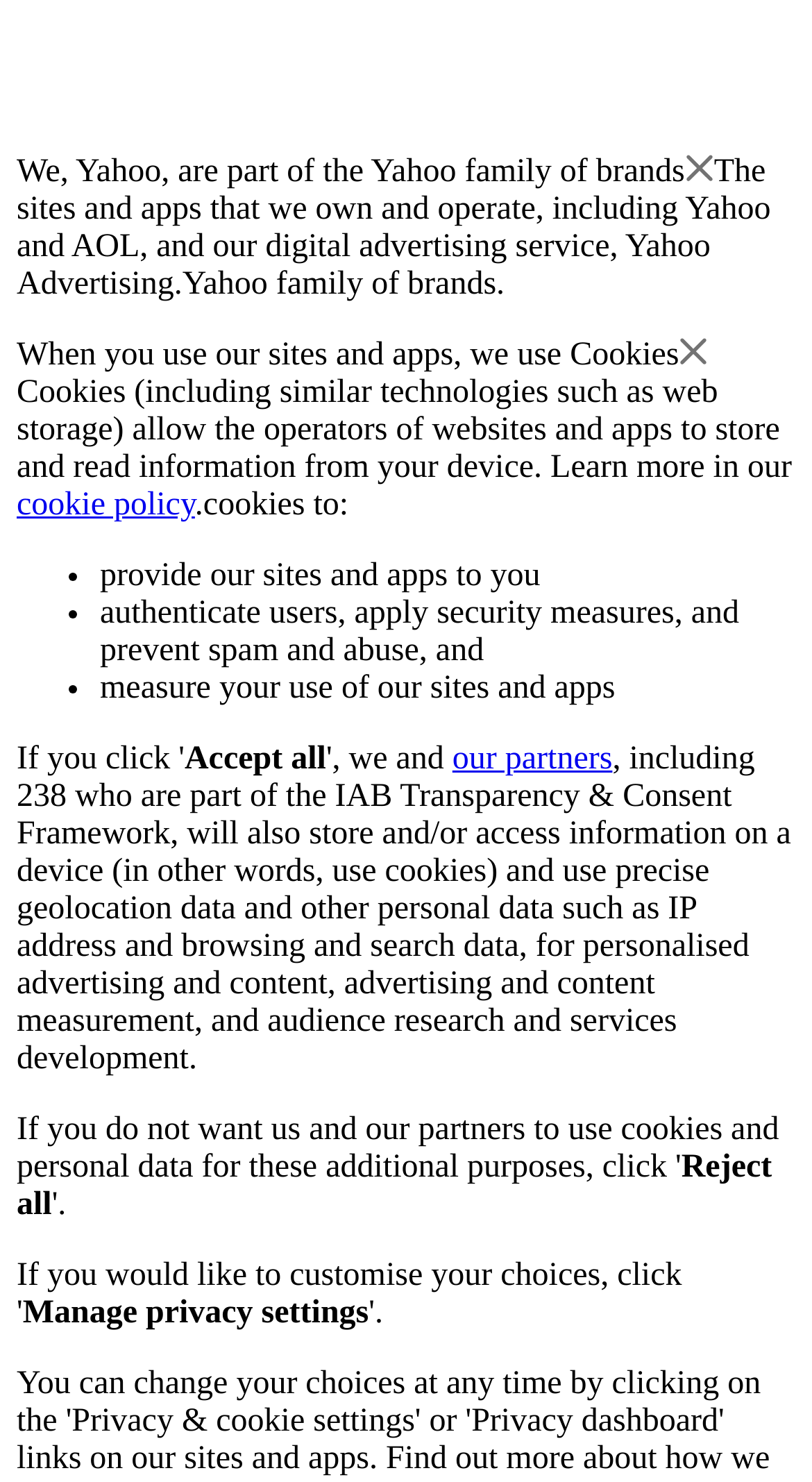Provide the bounding box coordinates of the HTML element described by the text: "our partners". The coordinates should be in the format [left, top, right, bottom] with values between 0 and 1.

[0.557, 0.5, 0.754, 0.524]